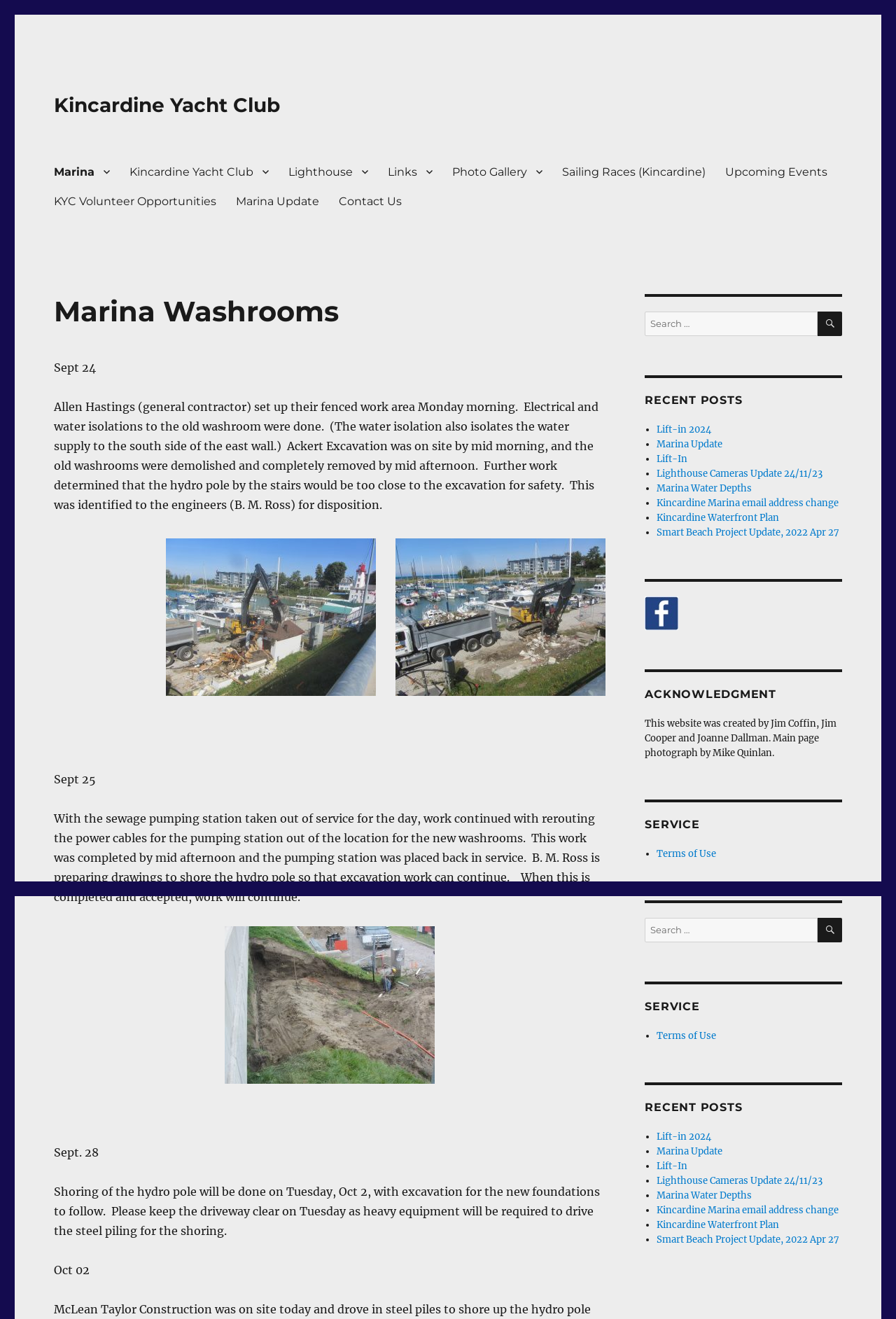What is the purpose of the fenced work area?
Please give a detailed and elaborate answer to the question.

According to the text on the webpage, 'Allen Hastings (general contractor) set up their fenced work area Monday morning... The old washrooms were demolished and completely removed by mid afternoon.' This indicates that the fenced work area was set up for the demolition of the old washrooms.